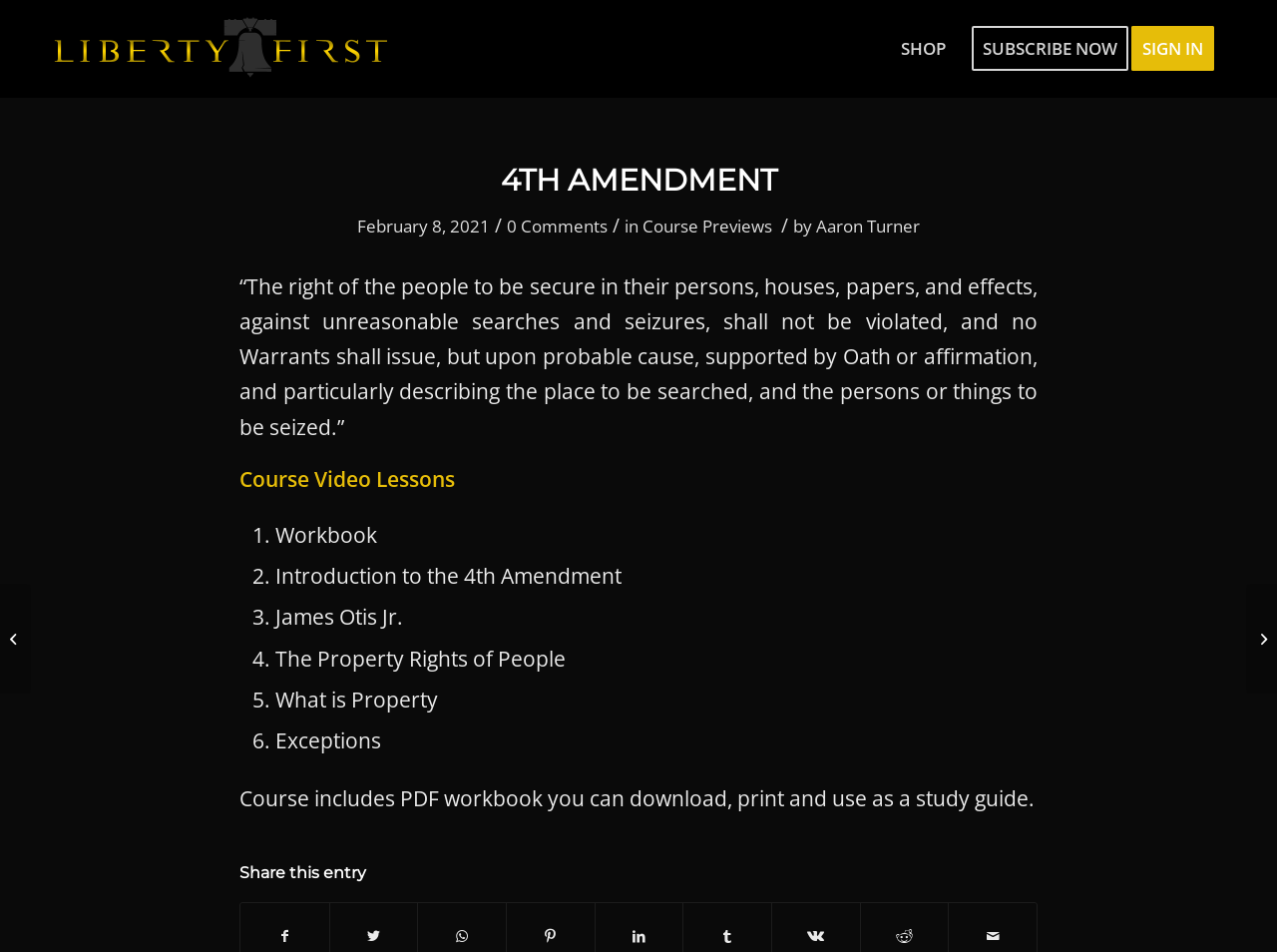Who is the author of the course?
From the screenshot, provide a brief answer in one word or phrase.

Aaron Turner